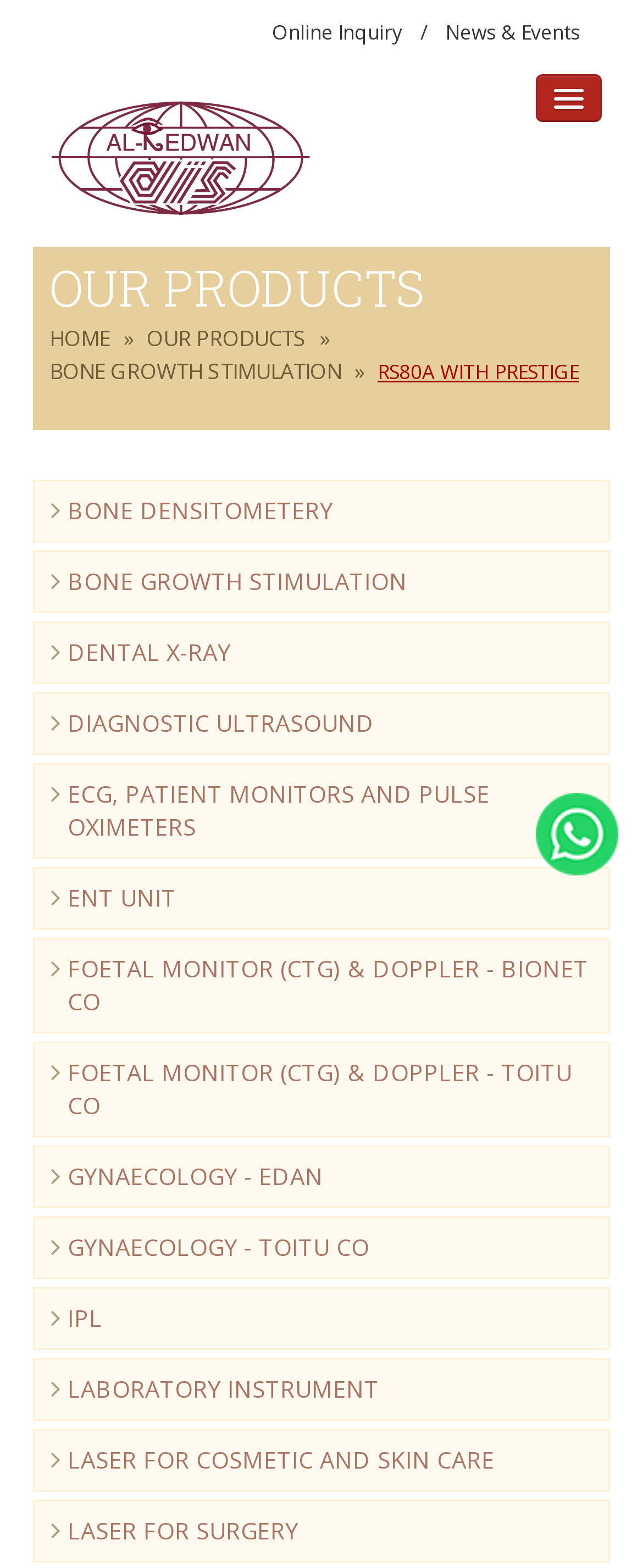Give a one-word or short phrase answer to this question: 
What is the name of the company?

Delma Al Redwan Trading Co.